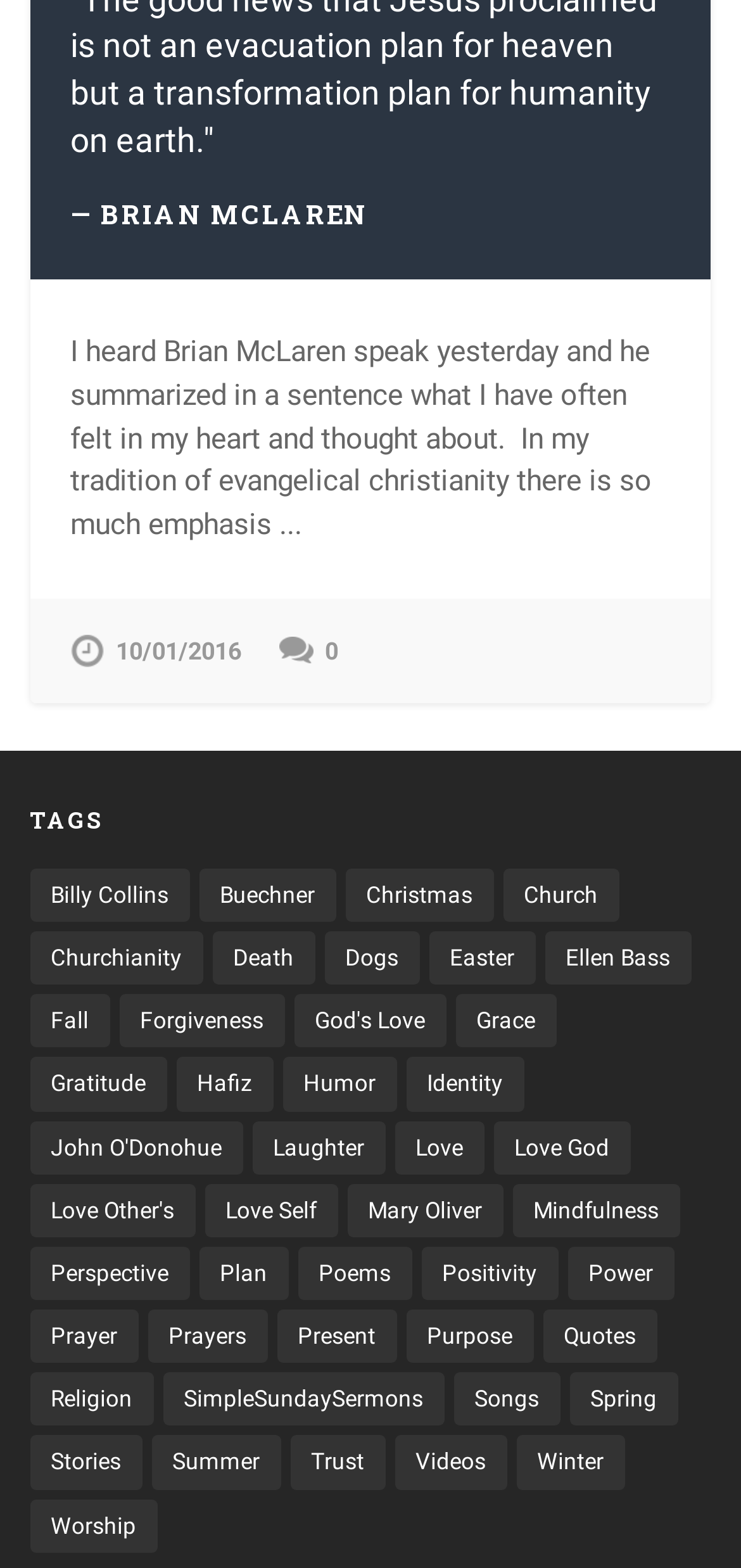Please determine the bounding box of the UI element that matches this description: Worship. The coordinates should be given as (top-left x, top-left y, bottom-right x, bottom-right y), with all values between 0 and 1.

[0.04, 0.956, 0.212, 0.99]